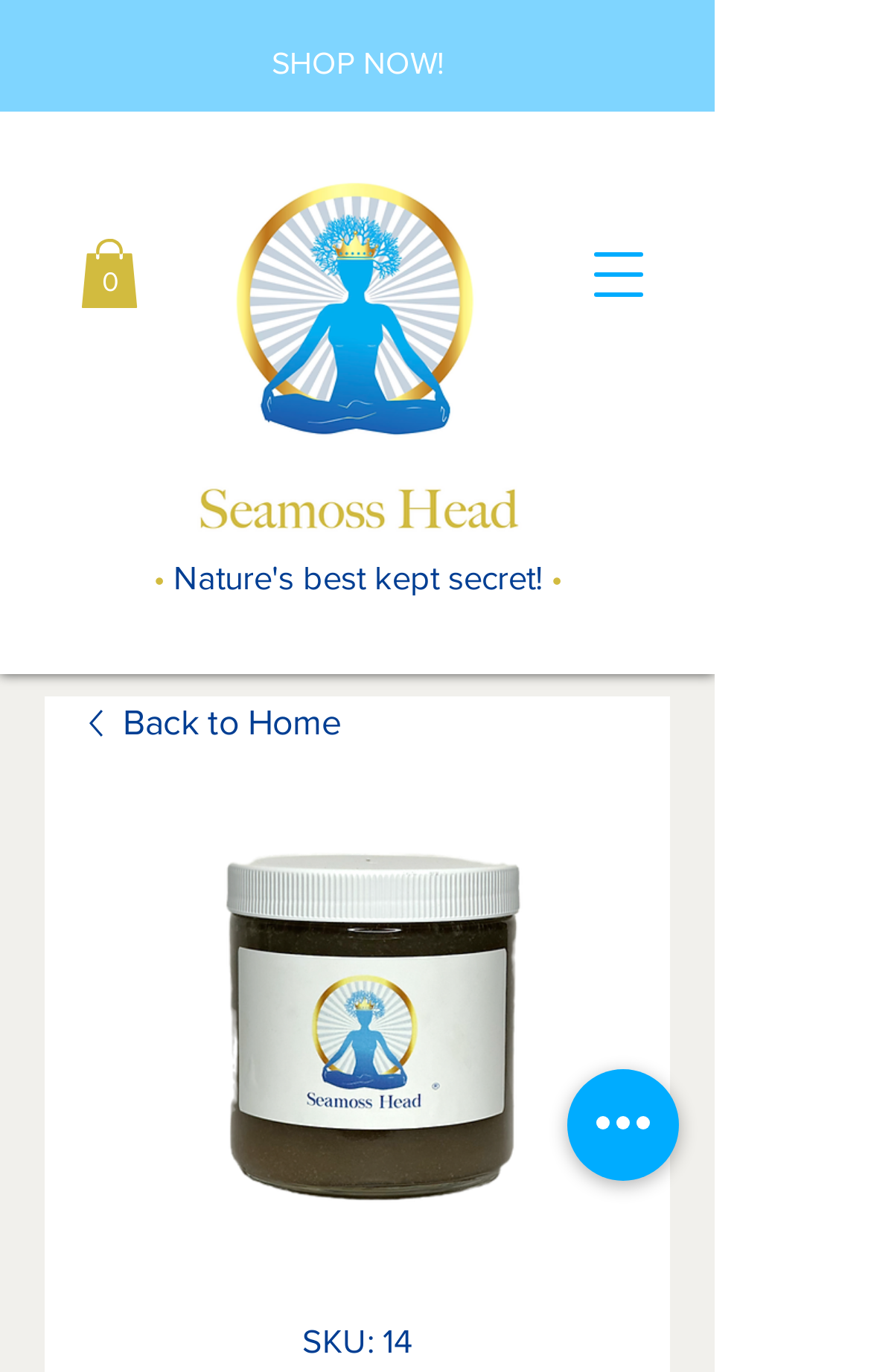Kindly respond to the following question with a single word or a brief phrase: 
What is the logo of Seamoss Head?

Seamoss head phoenix arizona az official logo